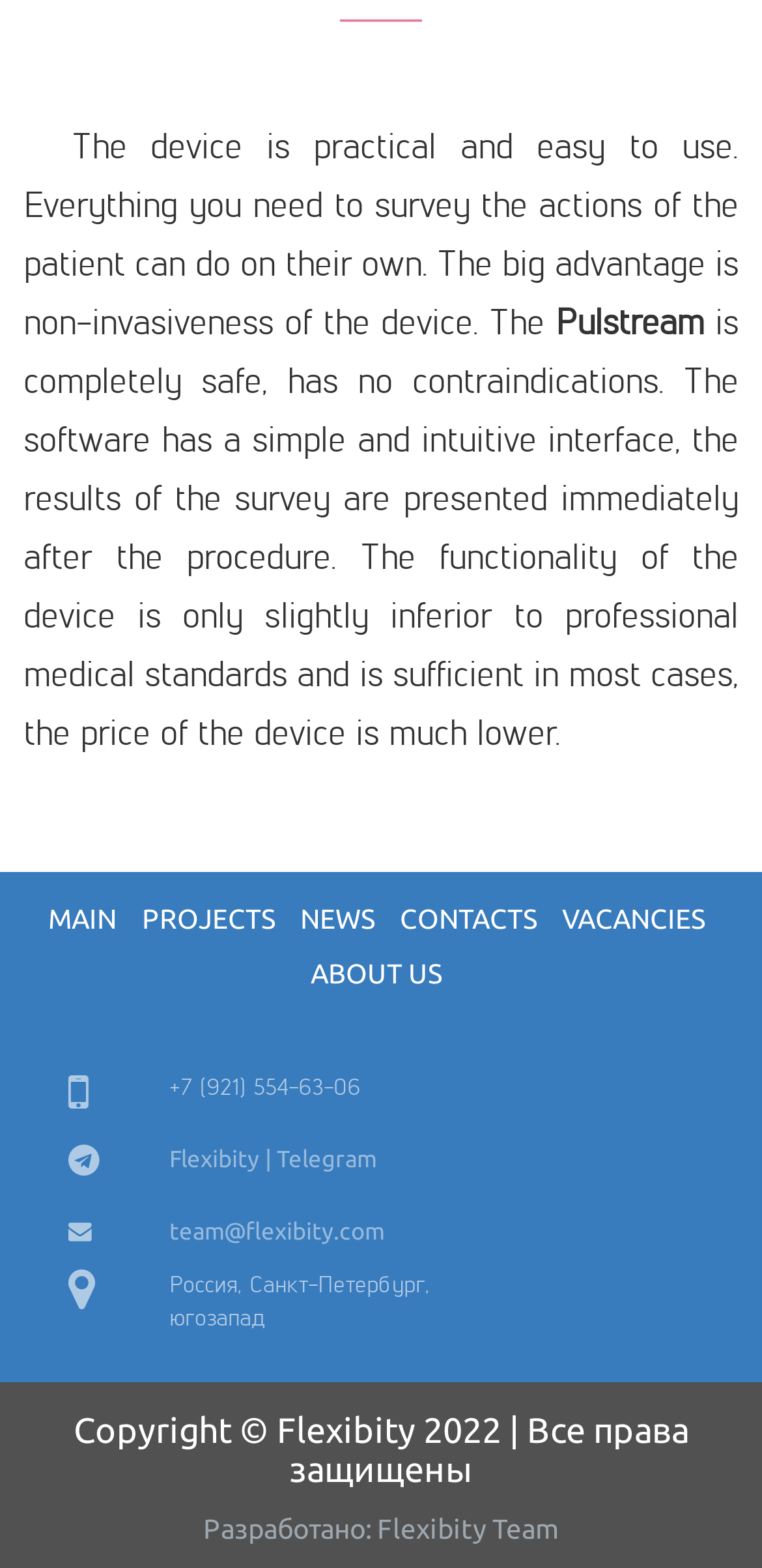Could you determine the bounding box coordinates of the clickable element to complete the instruction: "contact us"? Provide the coordinates as four float numbers between 0 and 1, i.e., [left, top, right, bottom].

[0.524, 0.569, 0.704, 0.603]